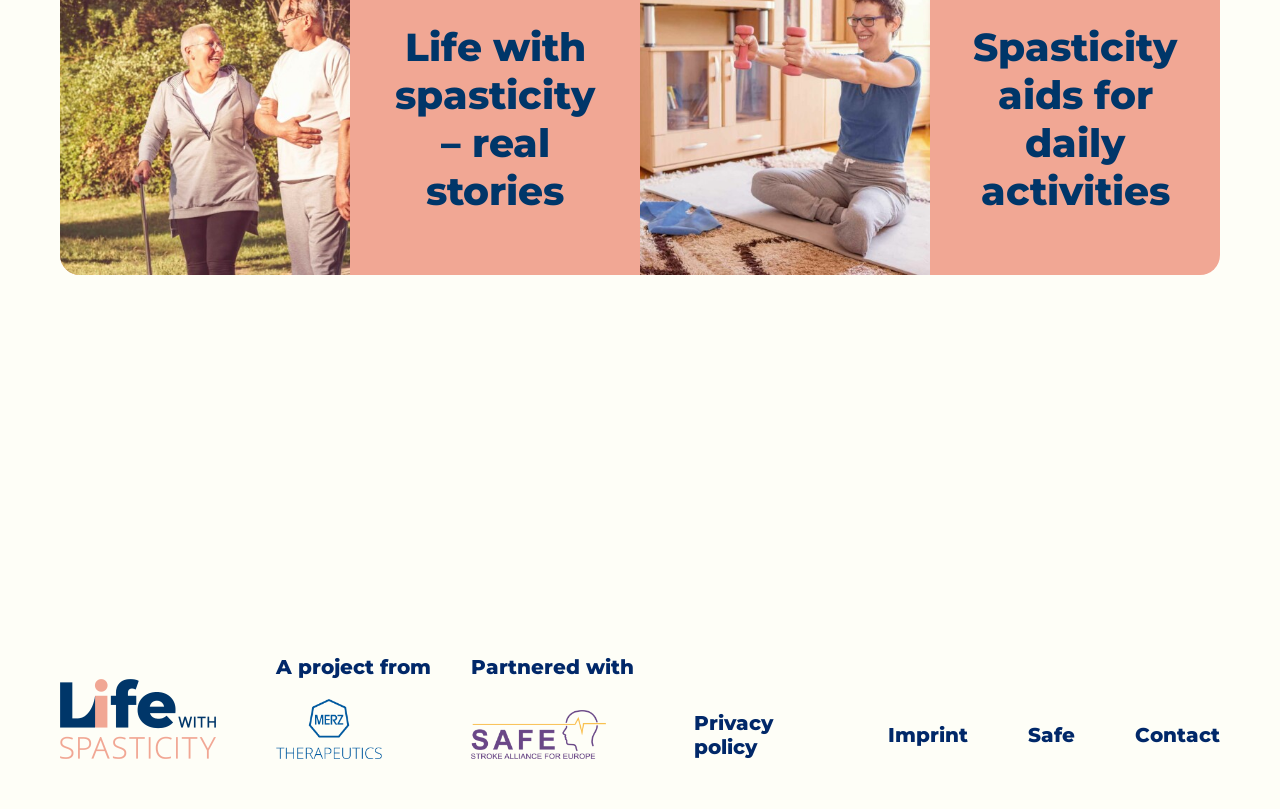Are the links at the top of the webpage aligned vertically?
Provide a fully detailed and comprehensive answer to the question.

I compared the y1 and y2 coordinates of the links at the top of the webpage and found that they have similar values, which indicates that they are aligned vertically.